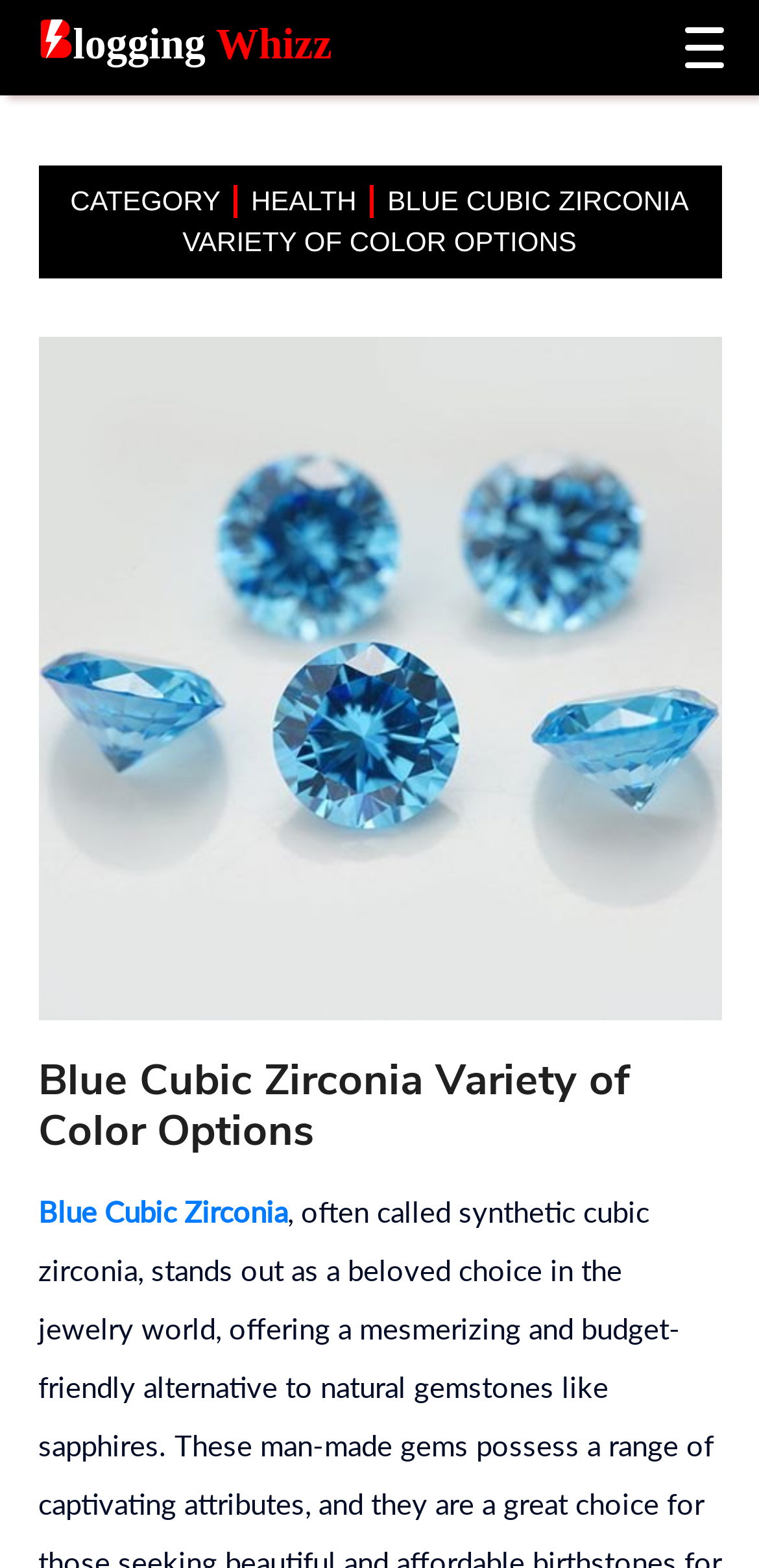What is the name of the gemstone?
Answer the question with as much detail as you can, using the image as a reference.

The name of the gemstone can be determined by looking at the multiple instances of the text 'Blue Cubic Zirconia' on the webpage, including the link and the image description. This suggests that the gemstone being referred to is Blue Cubic Zirconia.